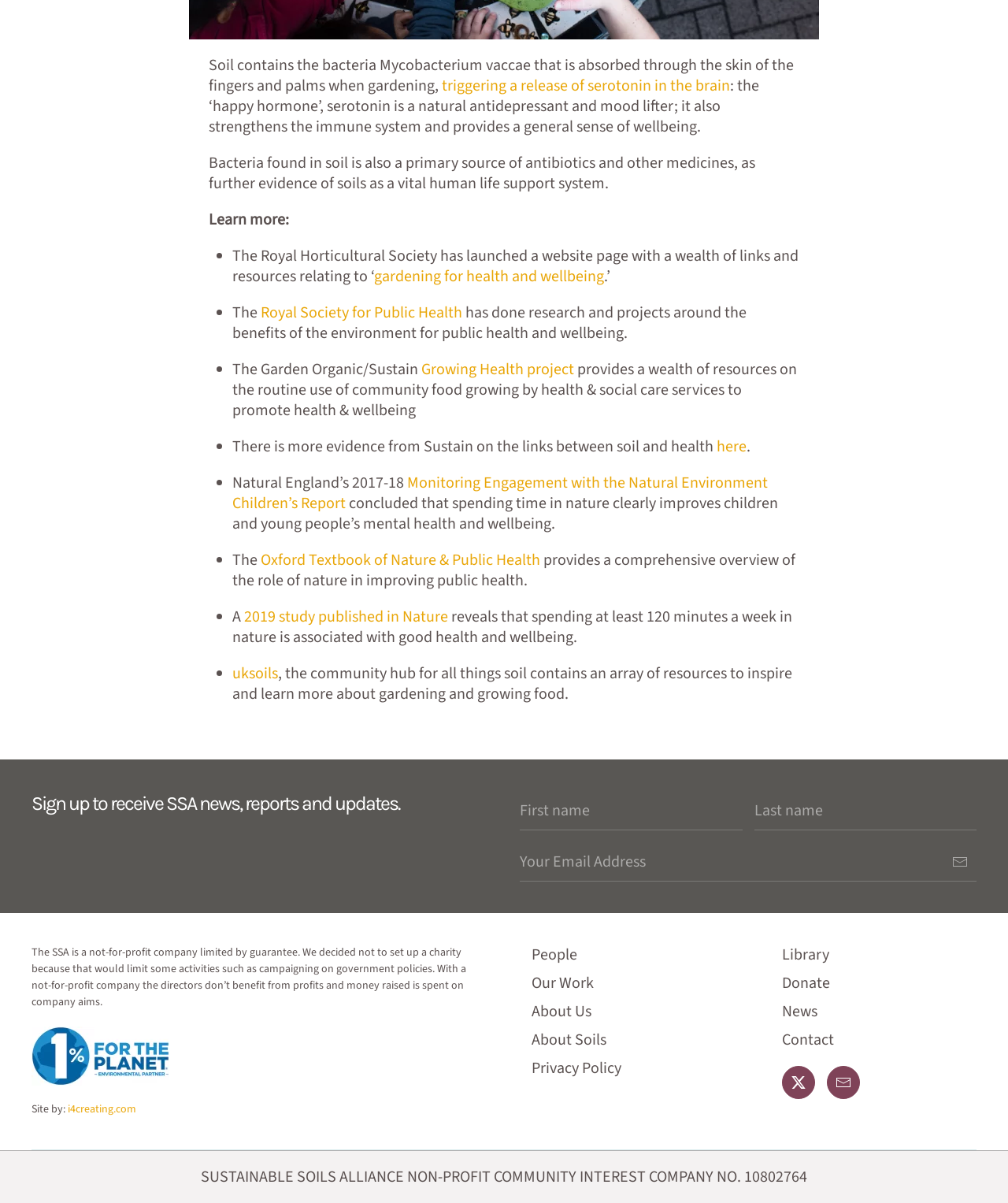Pinpoint the bounding box coordinates for the area that should be clicked to perform the following instruction: "browse merch".

None